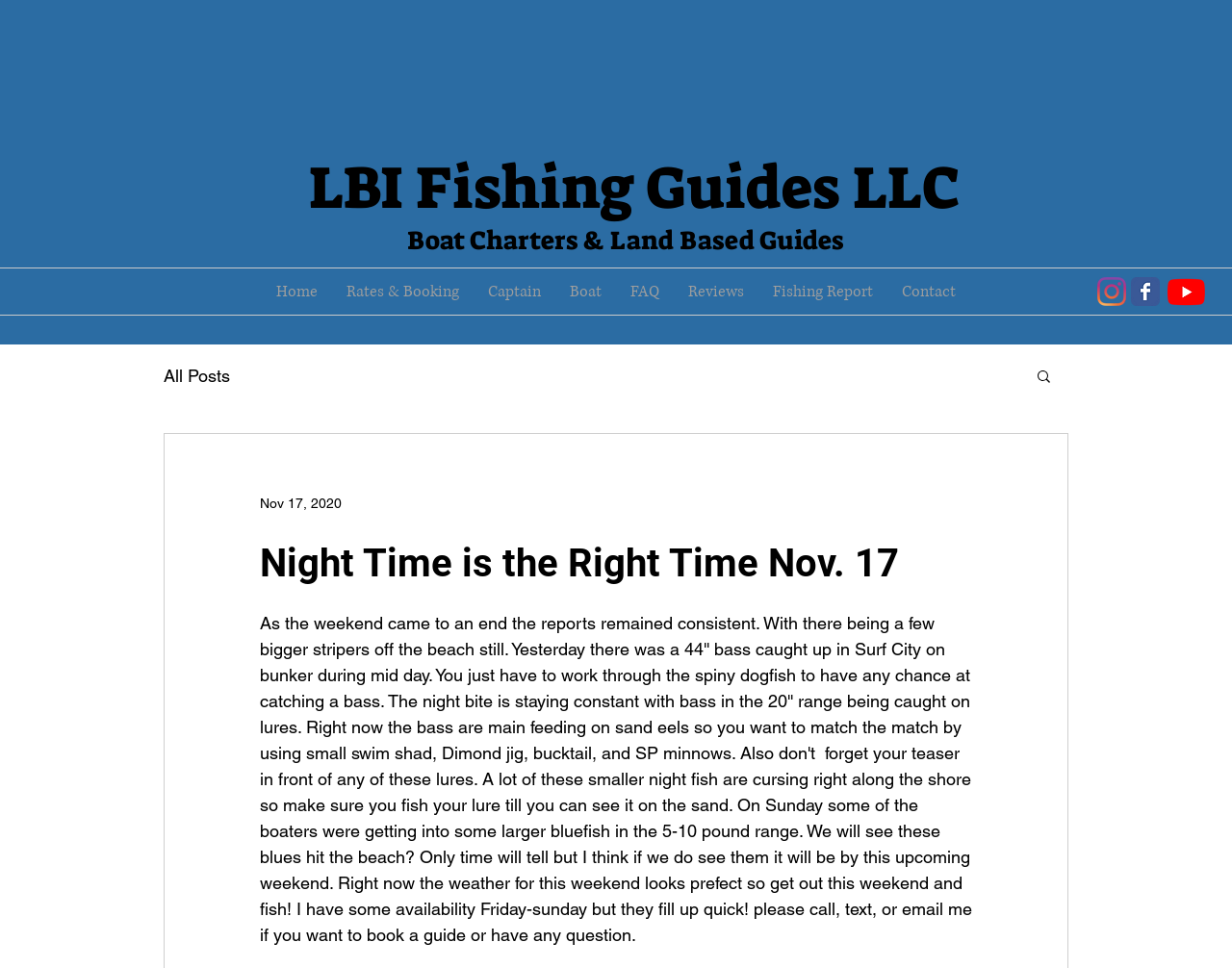Please specify the bounding box coordinates of the clickable region necessary for completing the following instruction: "View the 'Fishing Report'". The coordinates must consist of four float numbers between 0 and 1, i.e., [left, top, right, bottom].

[0.616, 0.278, 0.72, 0.326]